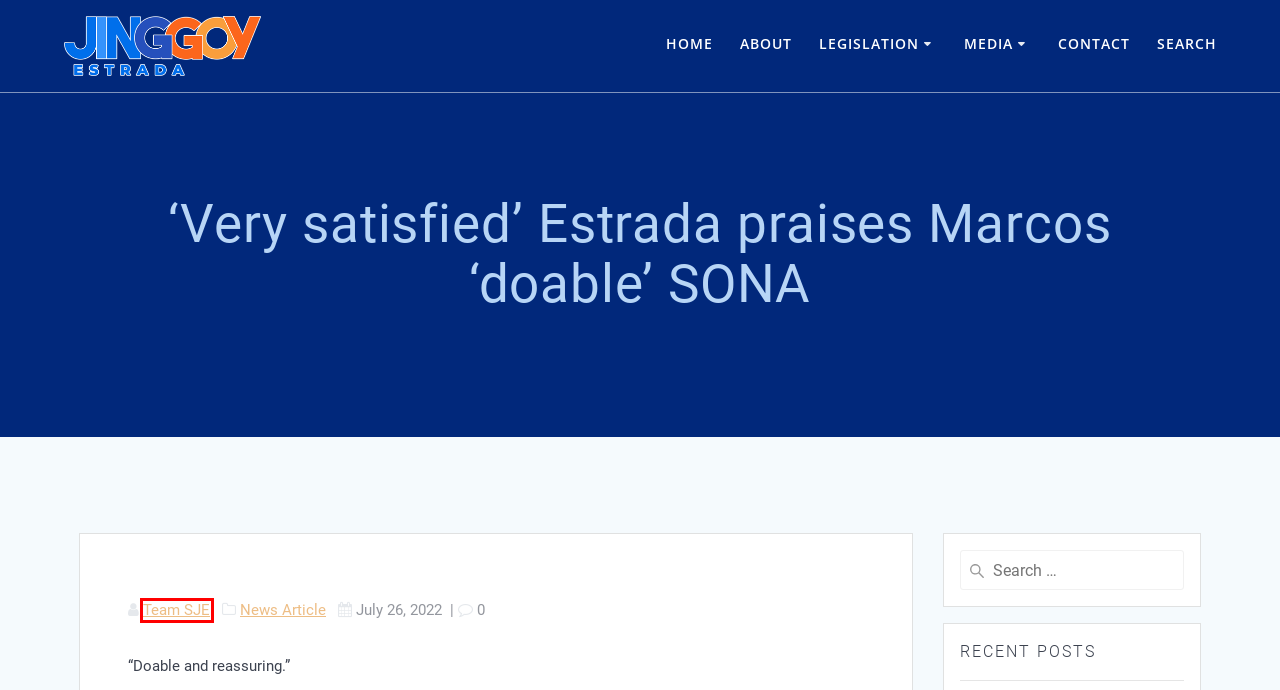You have a screenshot of a webpage with a red rectangle bounding box around an element. Identify the best matching webpage description for the new page that appears after clicking the element in the bounding box. The descriptions are:
A. News Article – Jinggoy Ejercito Estrada
B. CONTACT – Jinggoy Ejercito Estrada
C. MEDIA – Jinggoy Ejercito Estrada
D. PHOTOS – Jinggoy Ejercito Estrada
E. NEWS ARTICLES – Jinggoy Ejercito Estrada
F. Team SJE, Author at Jinggoy Ejercito Estrada
G. SPEECHES – Jinggoy Ejercito Estrada
H. JINGFLIX – Jinggoy Ejercito Estrada

F